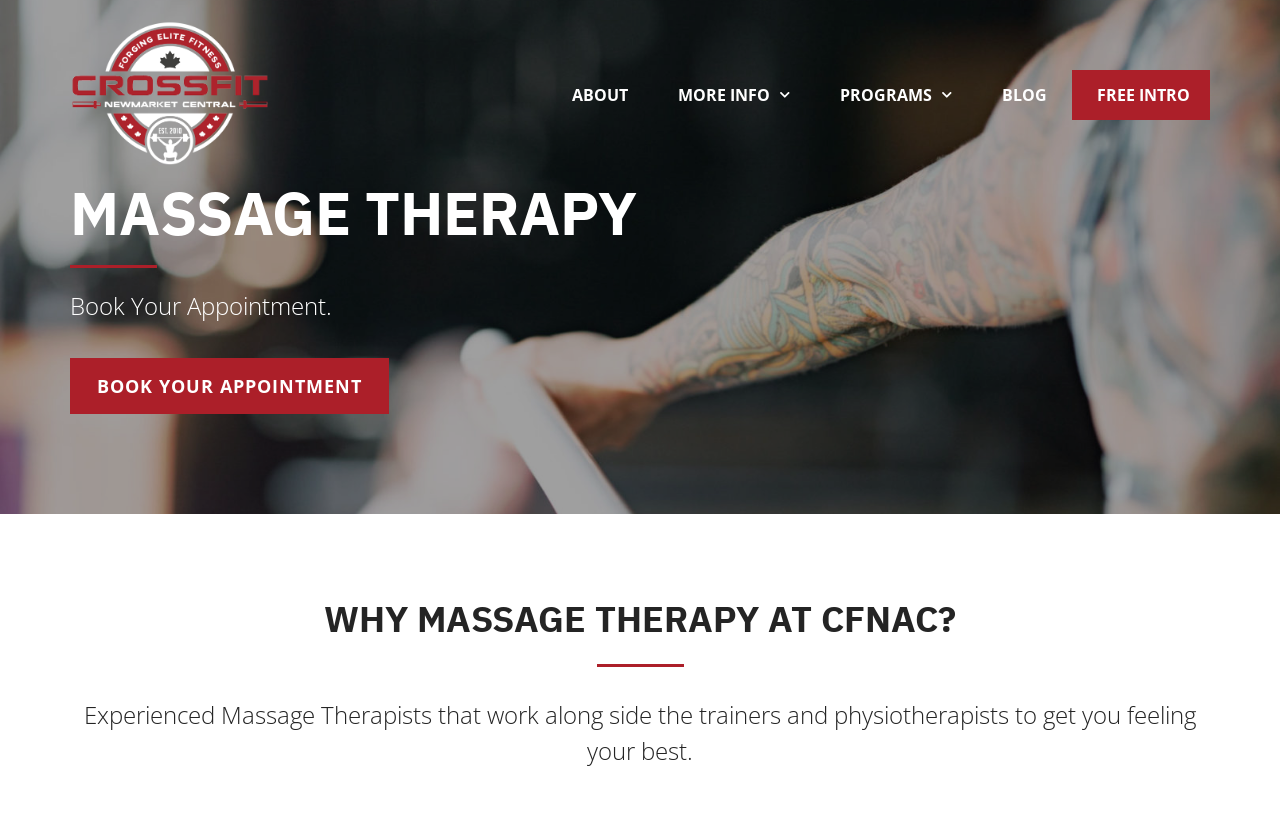What is the purpose of the 'BOOK YOUR APPOINTMENT' link?
Please respond to the question with as much detail as possible.

The purpose of the 'BOOK YOUR APPOINTMENT' link is to allow users to book an appointment for Massage Therapy, as indicated by the text 'Book Your Appointment.' above the link.